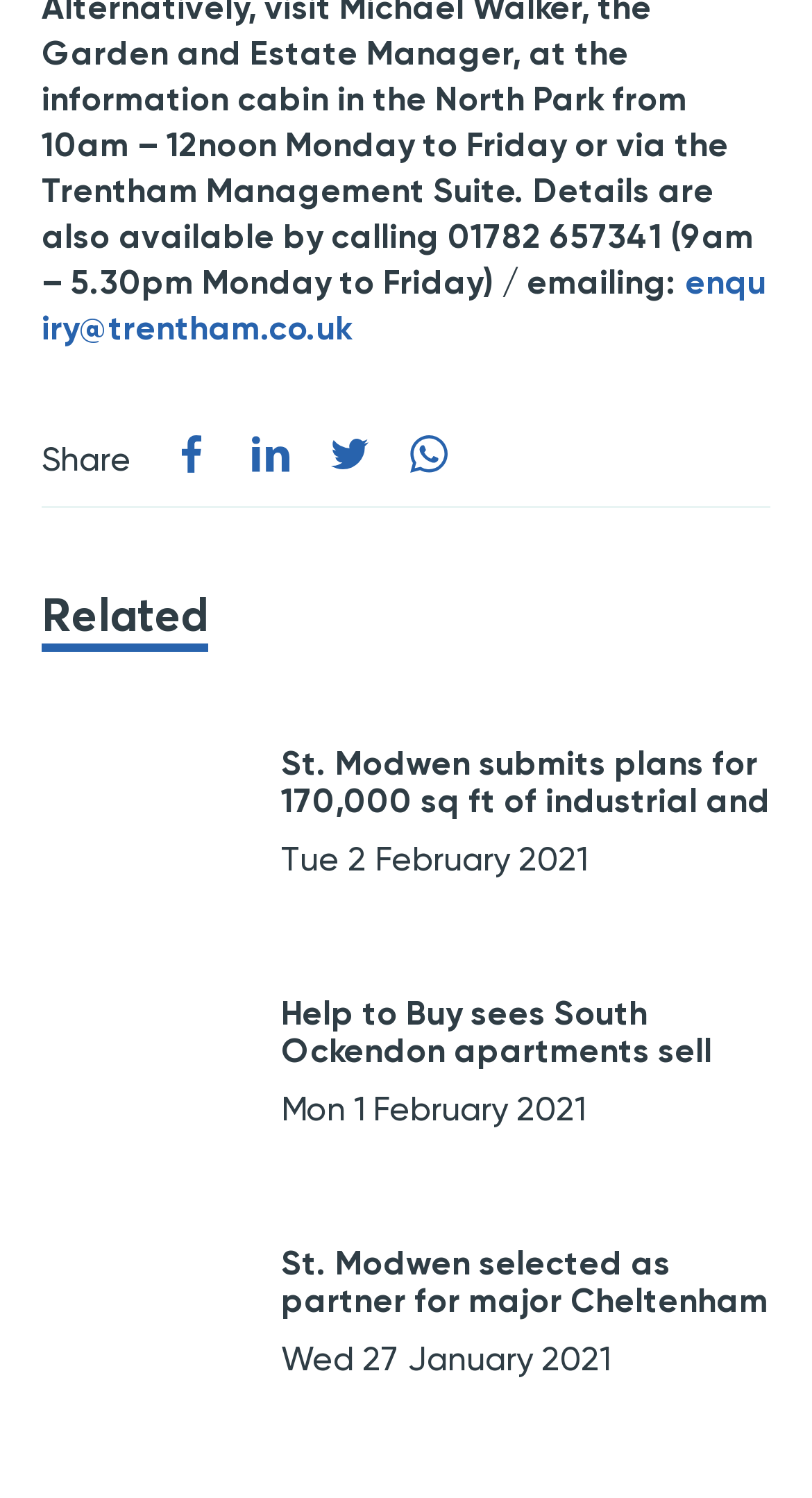Give a concise answer using one word or a phrase to the following question:
What is the email address for enquiry?

enquiry@trentham.co.uk